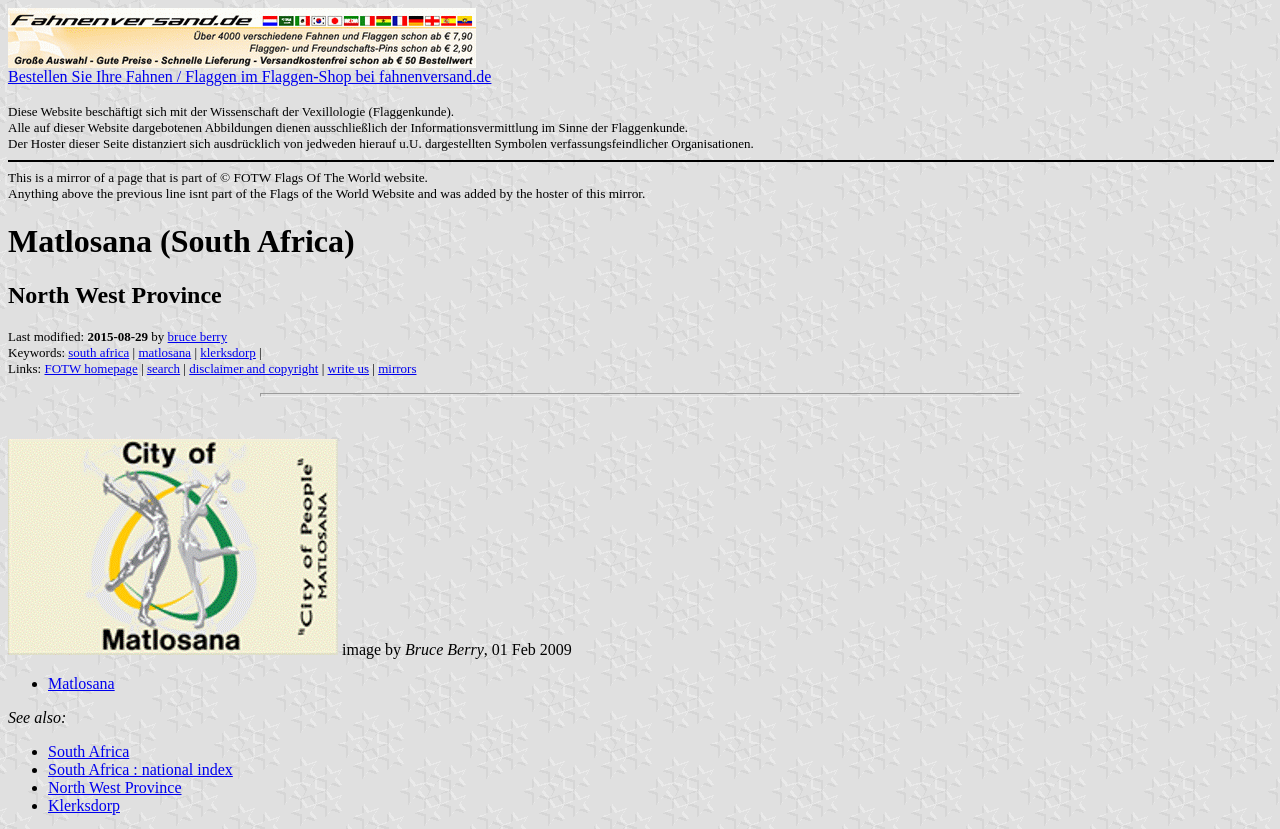What is the purpose of the website according to the first paragraph?
Kindly offer a detailed explanation using the data available in the image.

I found the answer by reading the first paragraph, which states that the website is about the science of vexillology, or flag knowledge.